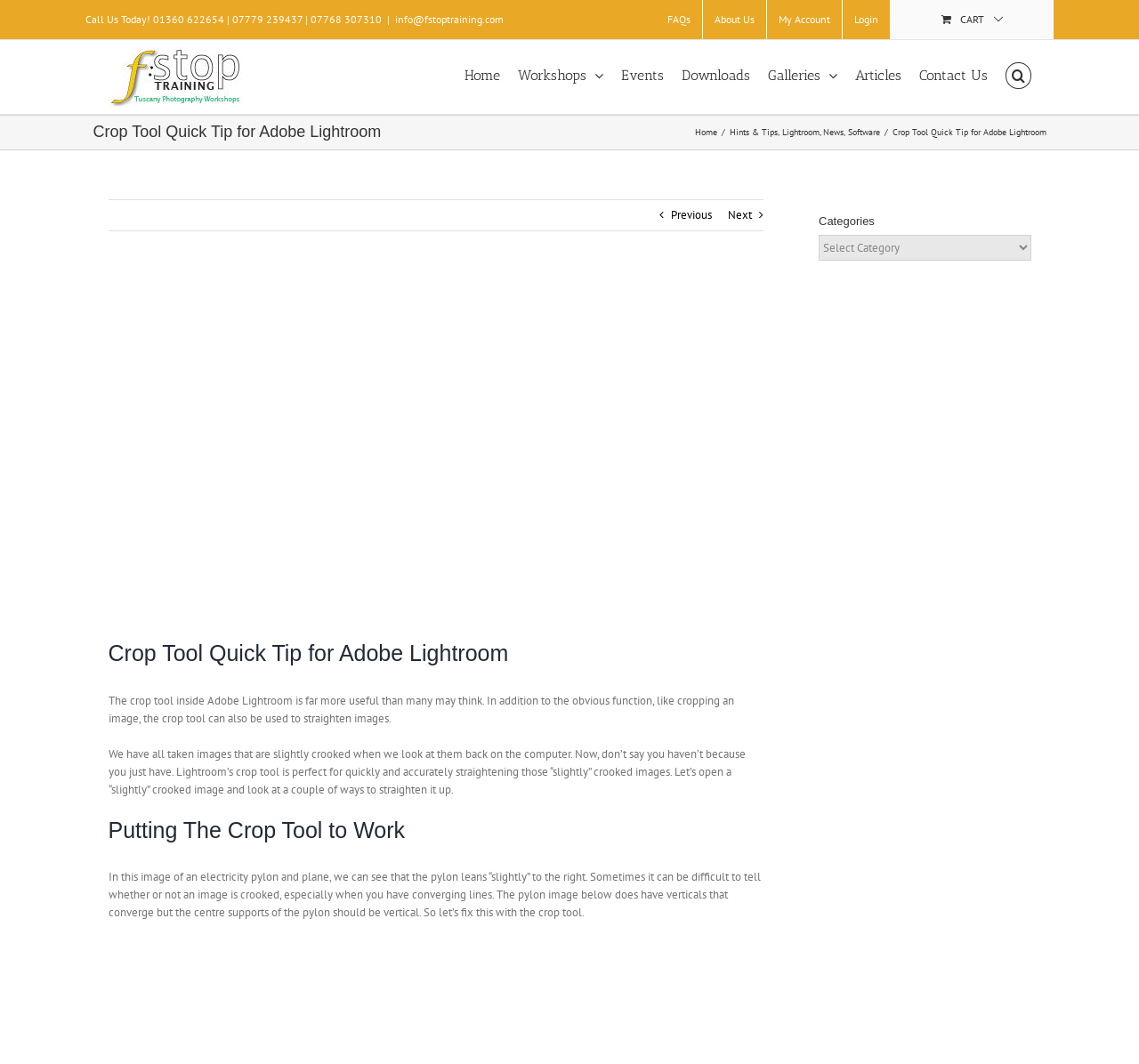Pinpoint the bounding box coordinates of the clickable area needed to execute the instruction: "Call the phone number". The coordinates should be specified as four float numbers between 0 and 1, i.e., [left, top, right, bottom].

[0.075, 0.012, 0.335, 0.024]